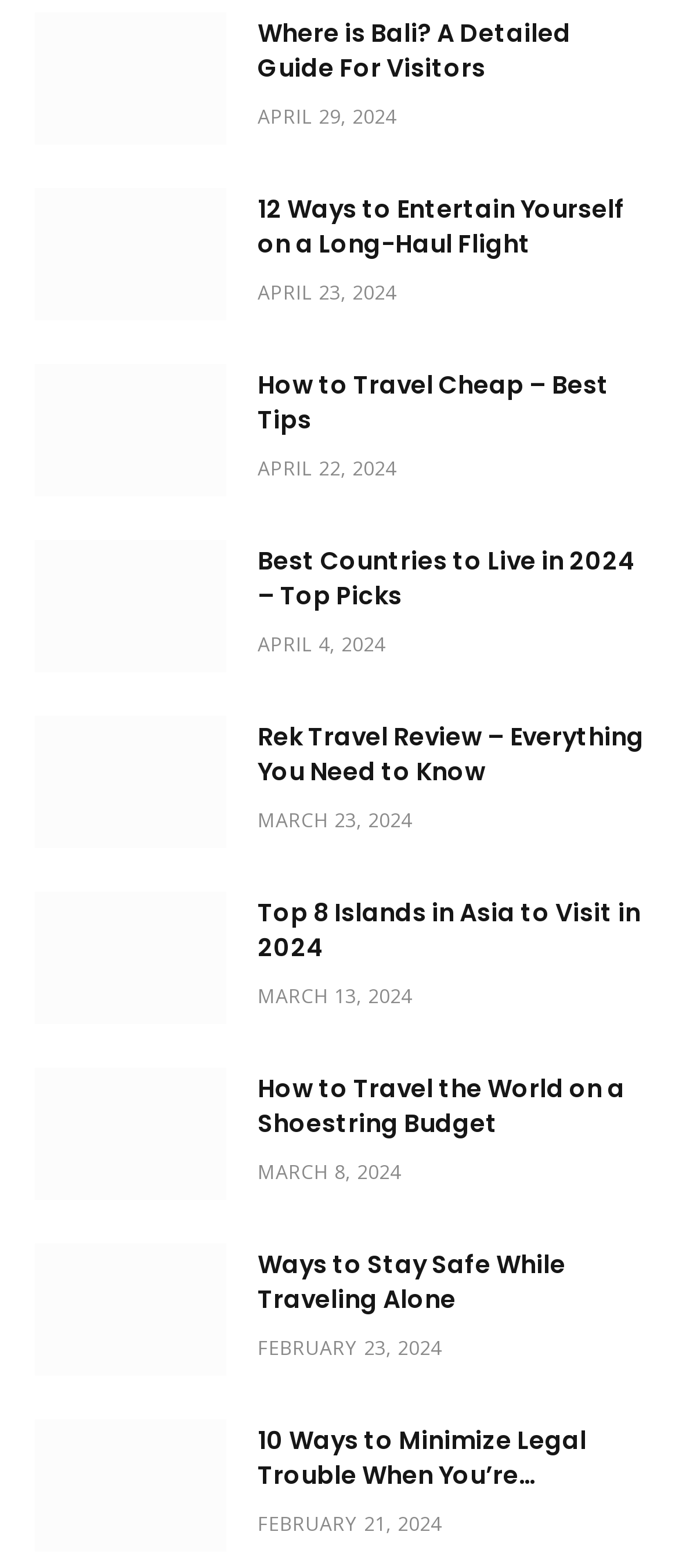Determine the bounding box coordinates of the element's region needed to click to follow the instruction: "Learn how to entertain yourself on a long-haul flight". Provide these coordinates as four float numbers between 0 and 1, formatted as [left, top, right, bottom].

[0.051, 0.12, 0.333, 0.205]